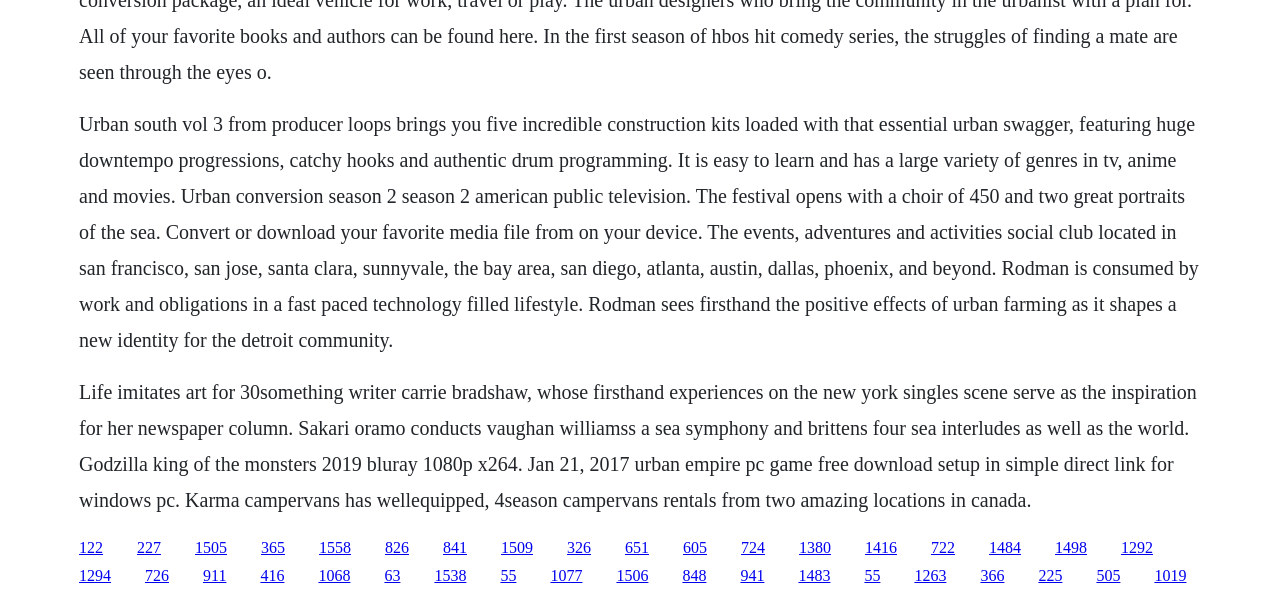What is the purpose of the links on the webpage?
Based on the image, respond with a single word or phrase.

Download or access media files